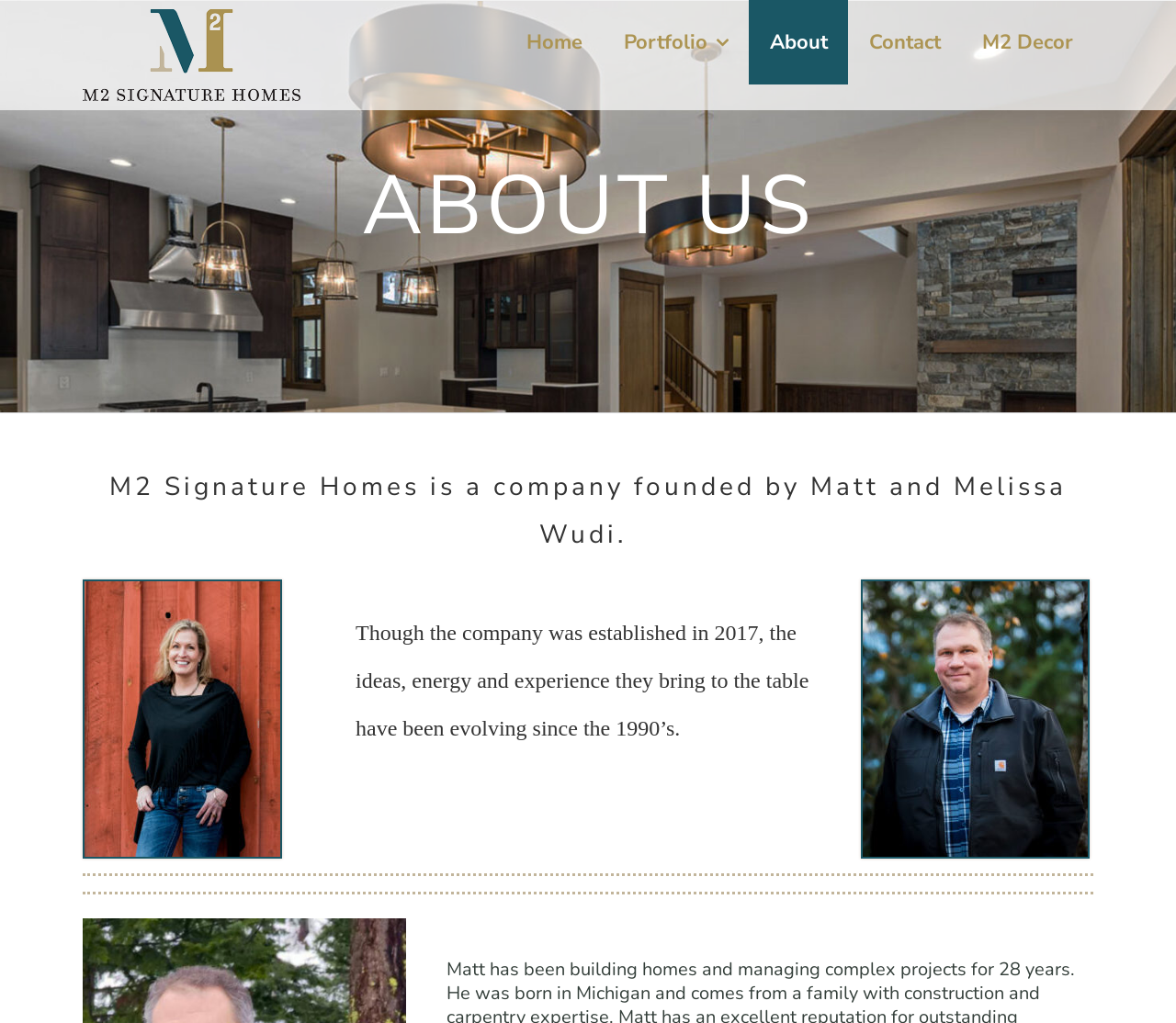Can you find the bounding box coordinates for the UI element given this description: "Home"? Provide the coordinates as four float numbers between 0 and 1: [left, top, right, bottom].

[0.43, 0.0, 0.512, 0.083]